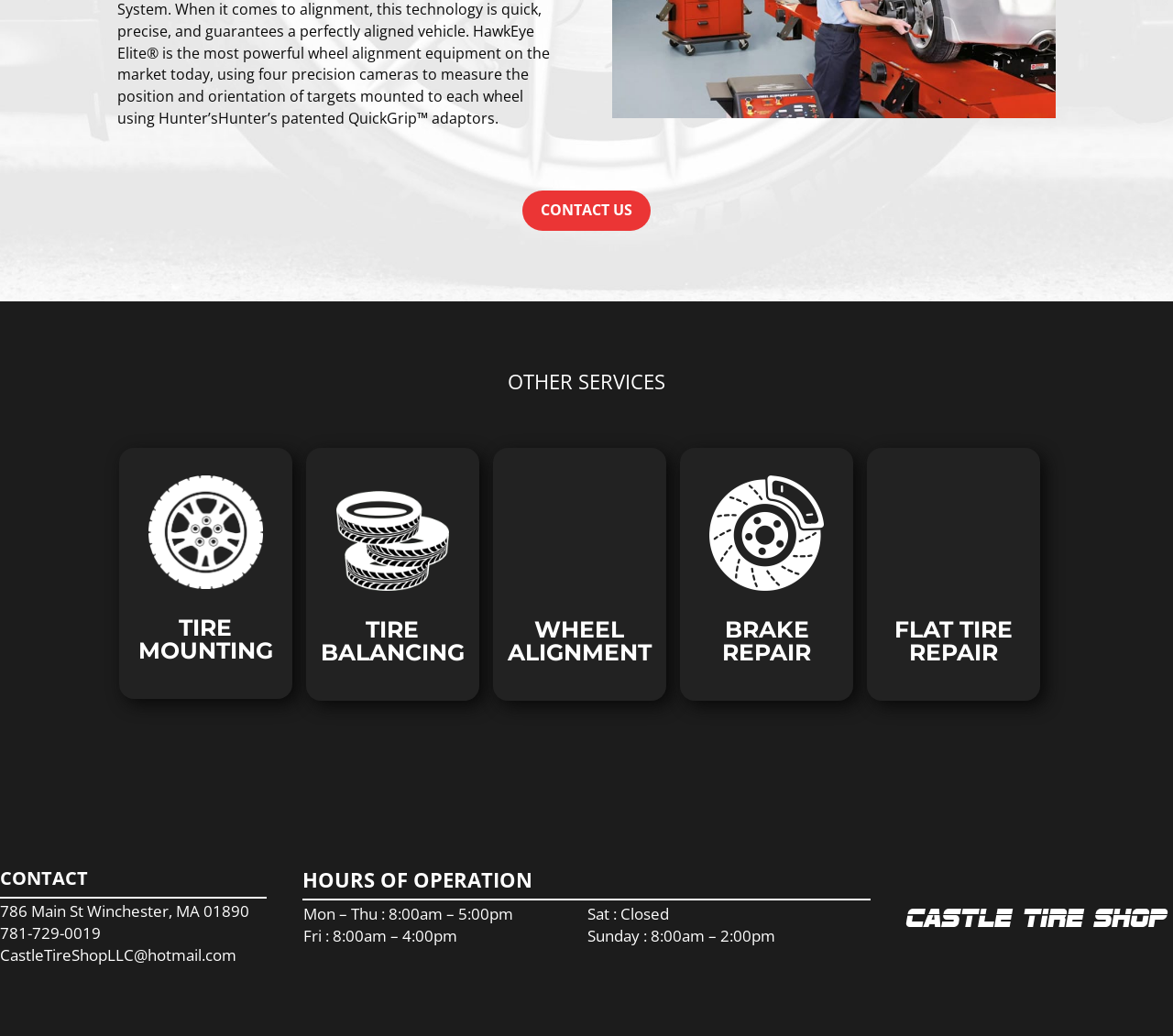Please find the bounding box coordinates of the clickable region needed to complete the following instruction: "Check the hours of operation". The bounding box coordinates must consist of four float numbers between 0 and 1, i.e., [left, top, right, bottom].

[0.257, 0.871, 0.742, 0.915]